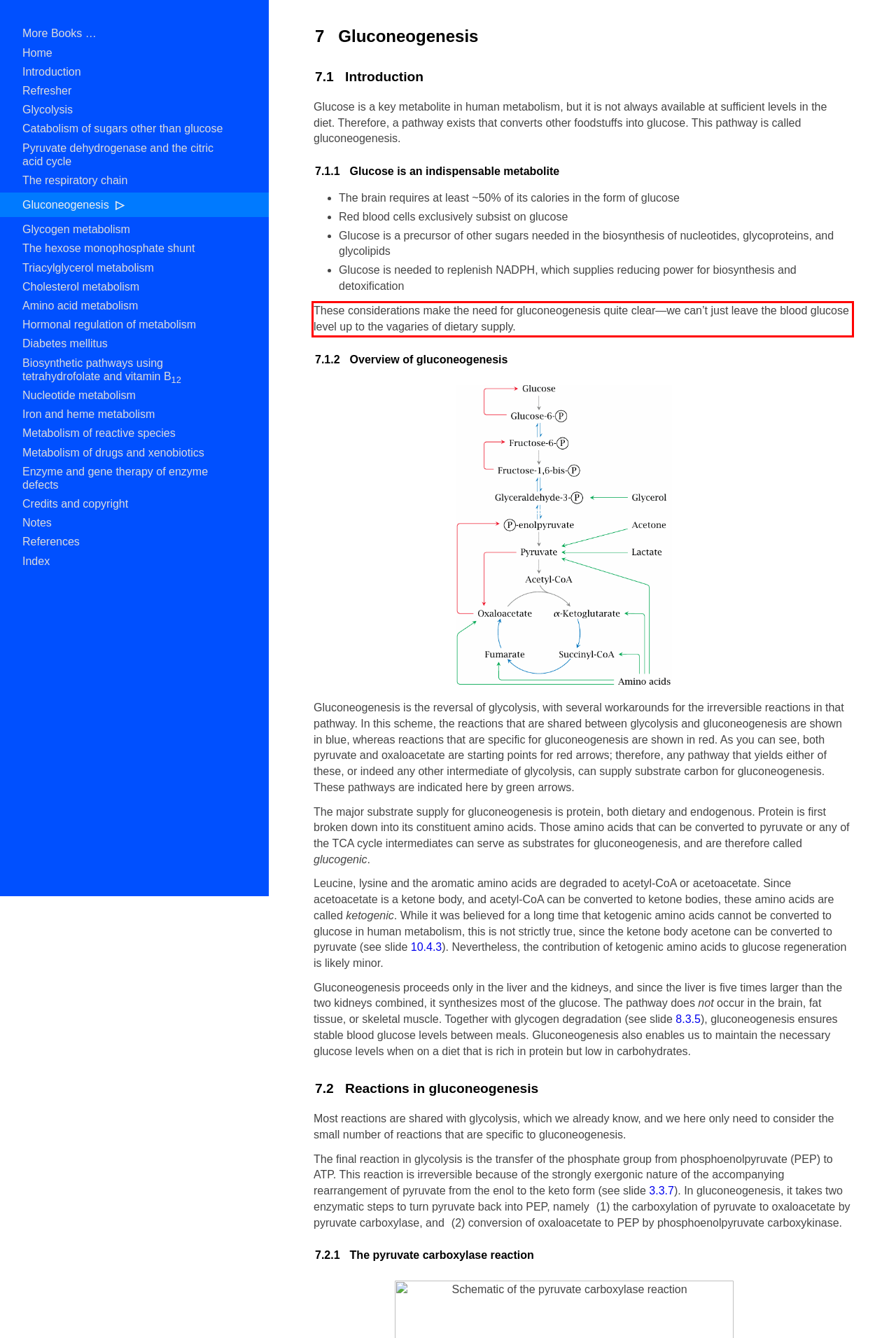You are provided with a webpage screenshot that includes a red rectangle bounding box. Extract the text content from within the bounding box using OCR.

These considerations make the need for gluconeogenesis quite clear—we can’t just leave the blood glucose level up to the vagaries of dietary supply.